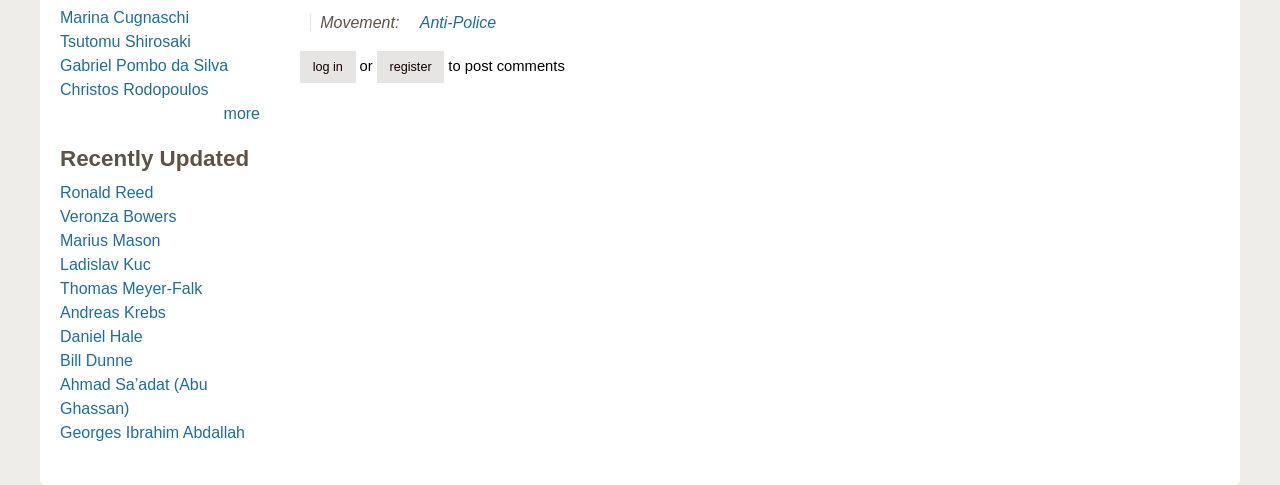Please identify the bounding box coordinates of the clickable area that will fulfill the following instruction: "register". The coordinates should be in the format of four float numbers between 0 and 1, i.e., [left, top, right, bottom].

[0.294, 0.106, 0.347, 0.171]